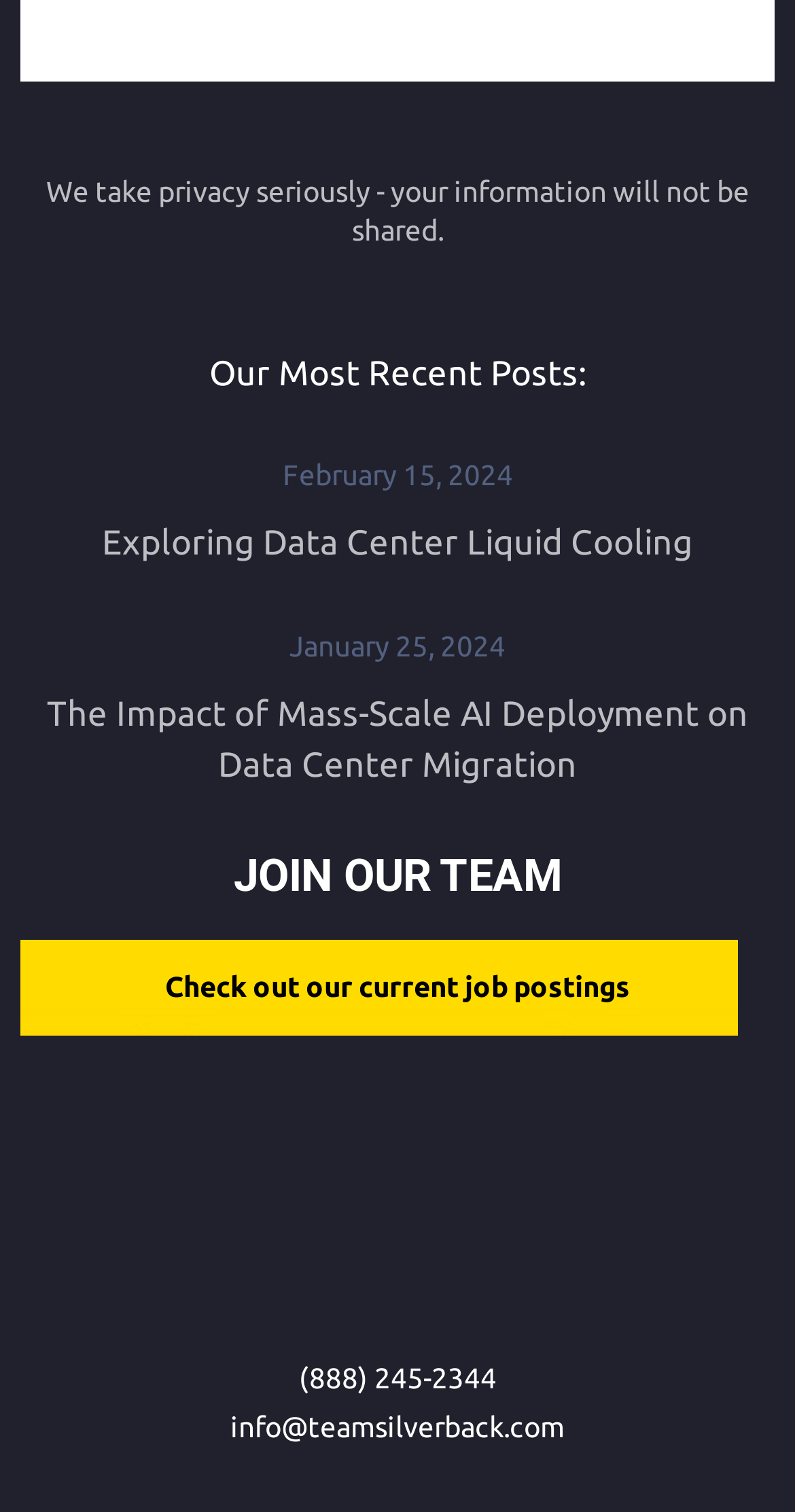Answer the following inquiry with a single word or phrase:
What is the phone number provided?

(888) 245-2344